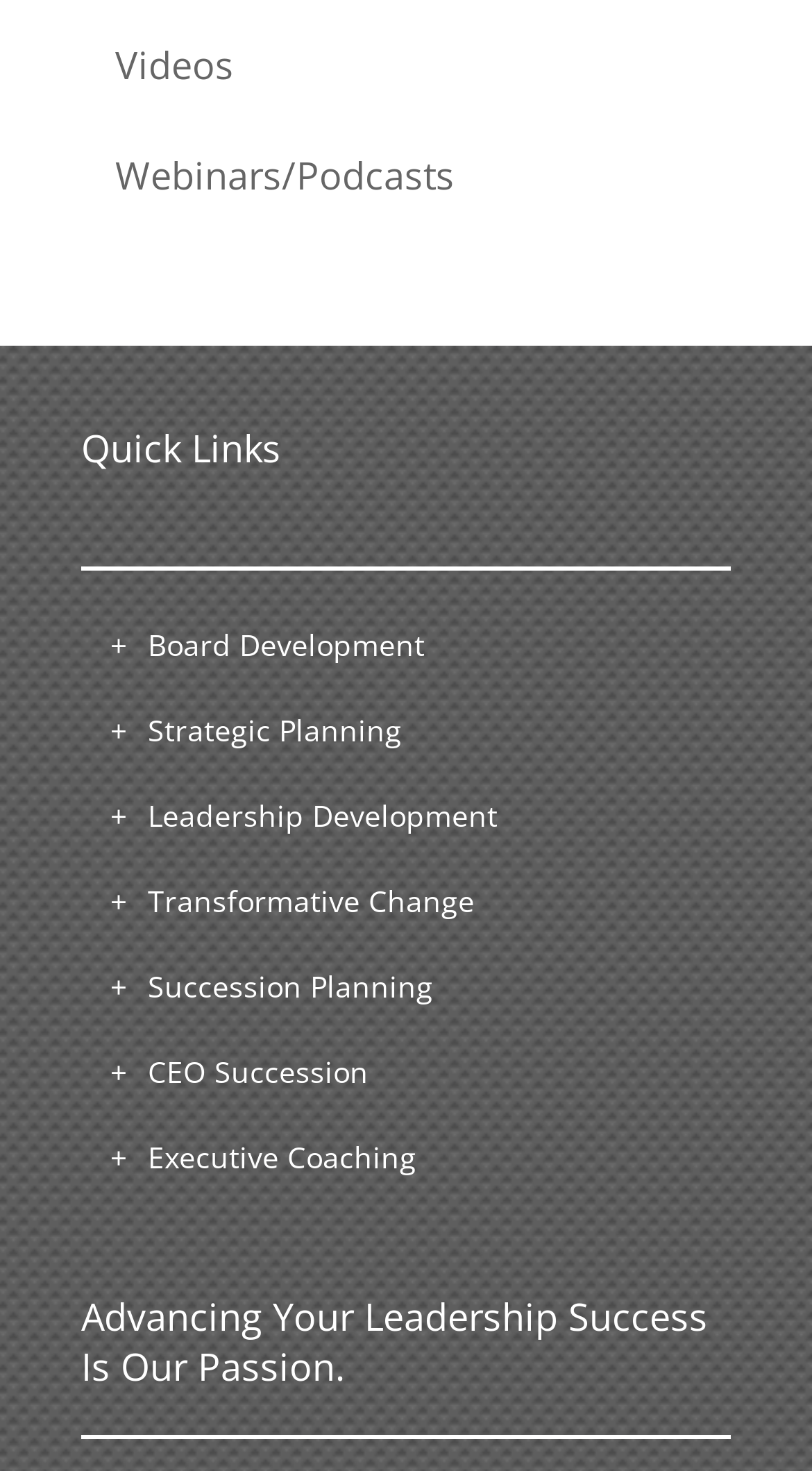What is the category of the link 'Strategic Planning'?
From the image, respond using a single word or phrase.

Quick Links